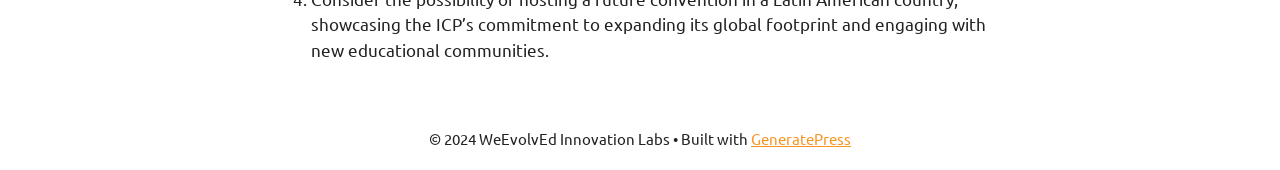Highlight the bounding box of the UI element that corresponds to this description: "GeneratePress".

[0.587, 0.756, 0.665, 0.868]